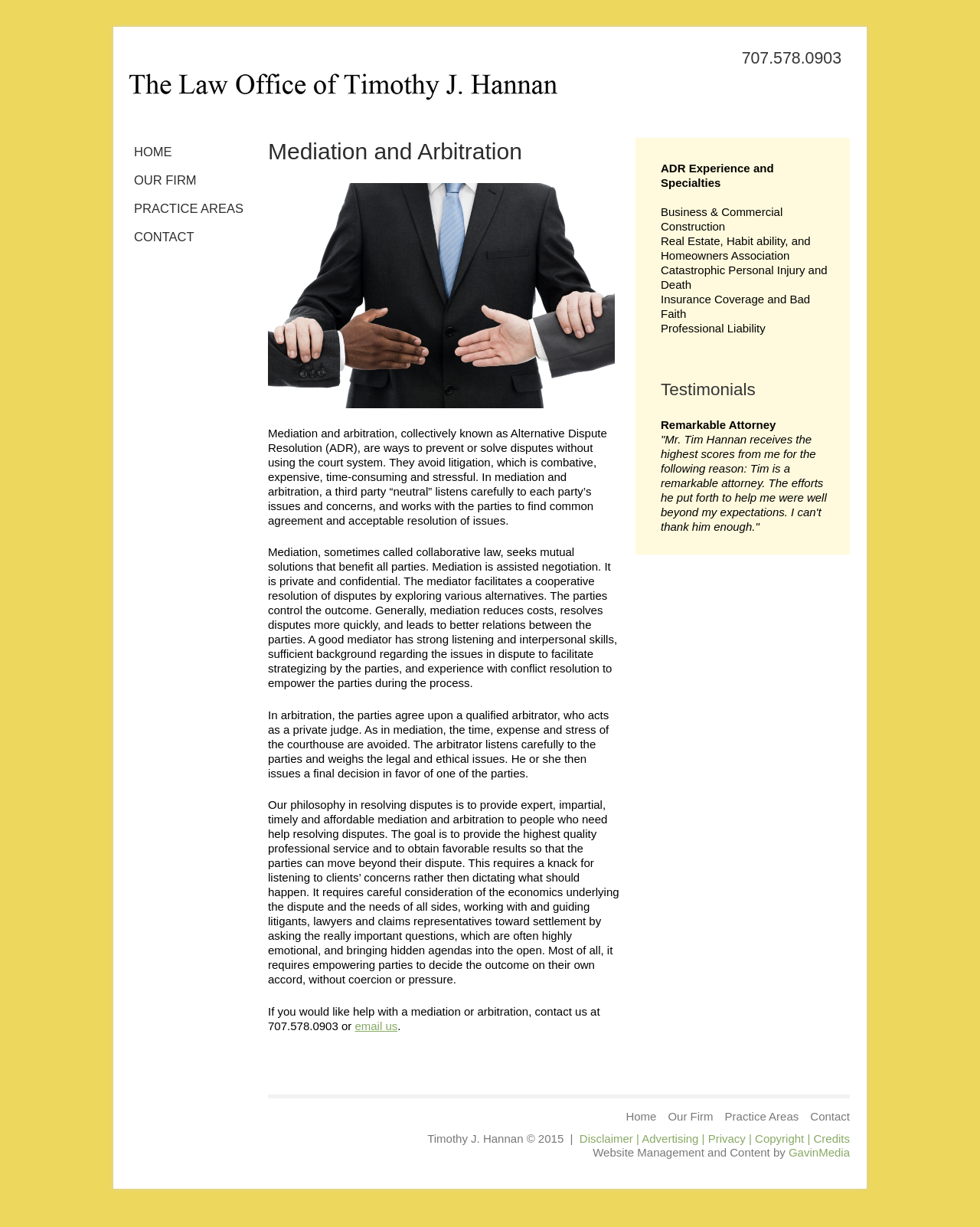Identify the bounding box coordinates for the element that needs to be clicked to fulfill this instruction: "Click the CONTACT link". Provide the coordinates in the format of four float numbers between 0 and 1: [left, top, right, bottom].

[0.115, 0.182, 0.268, 0.205]